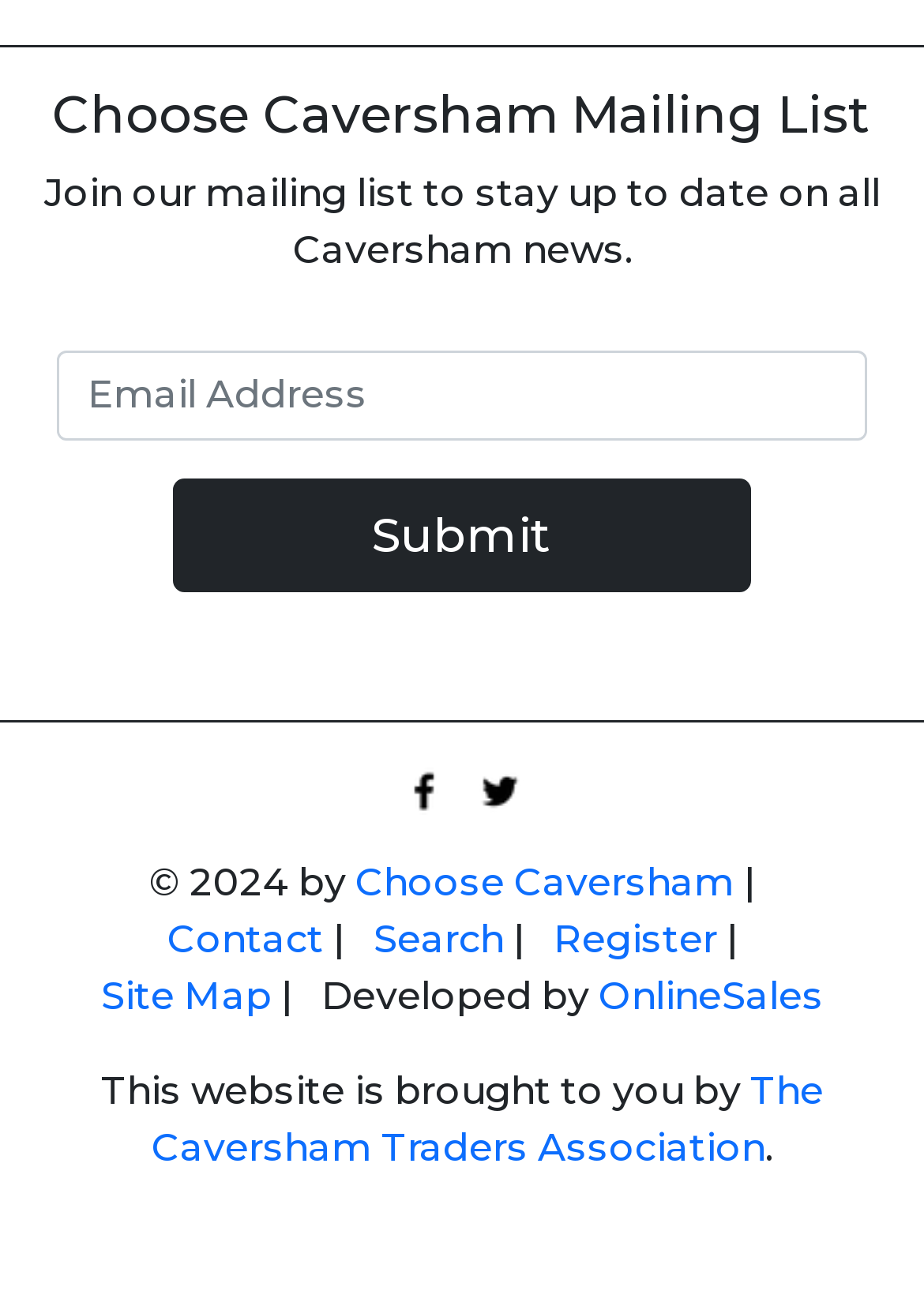What is the purpose of the mailing list?
Give a thorough and detailed response to the question.

The purpose of the mailing list can be inferred from the static text 'Join our mailing list to stay up to date on all Caversham news.' which is located above the email address textbox, indicating that the mailing list is used to receive updates on Caversham news.